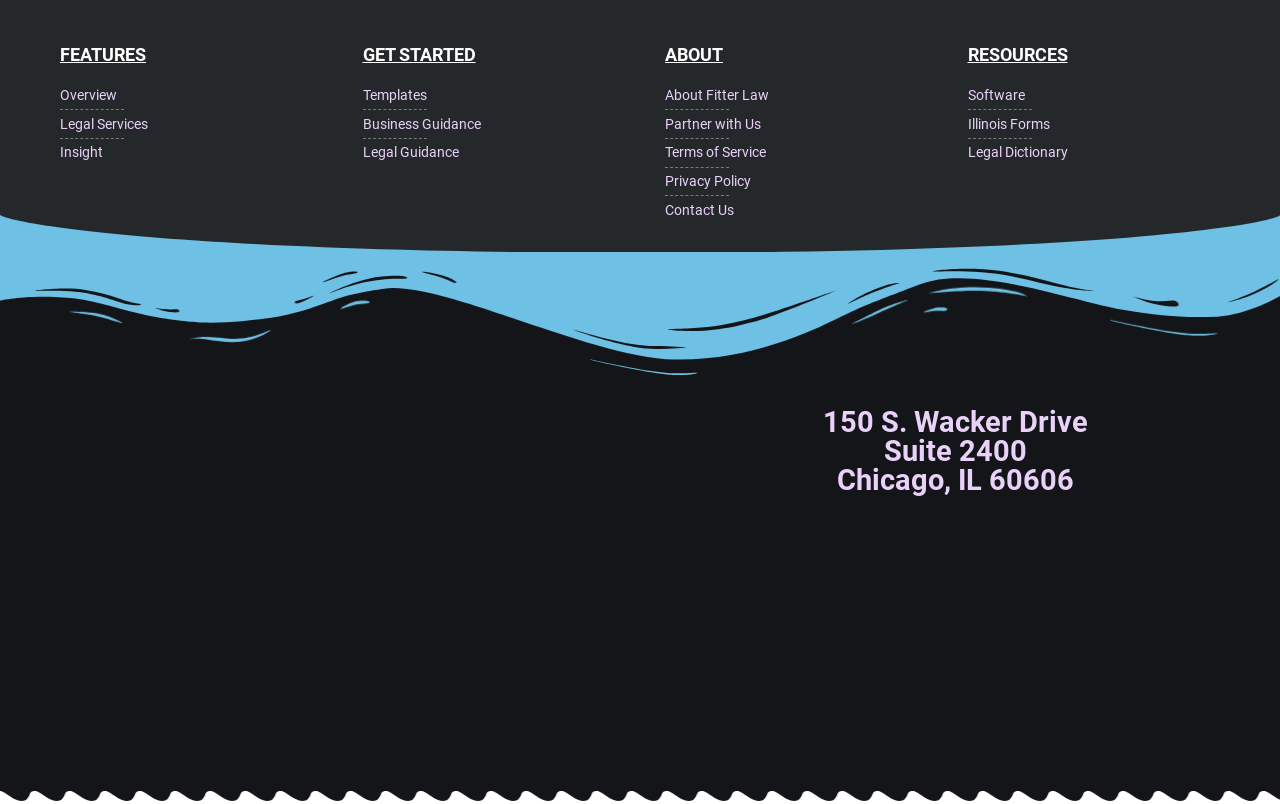What type of website is this?
Analyze the image and deliver a detailed answer to the question.

This website appears to be a law firm website because it has links to legal services, business guidance, and legal guidance, and it also has a section for about the firm and resources.